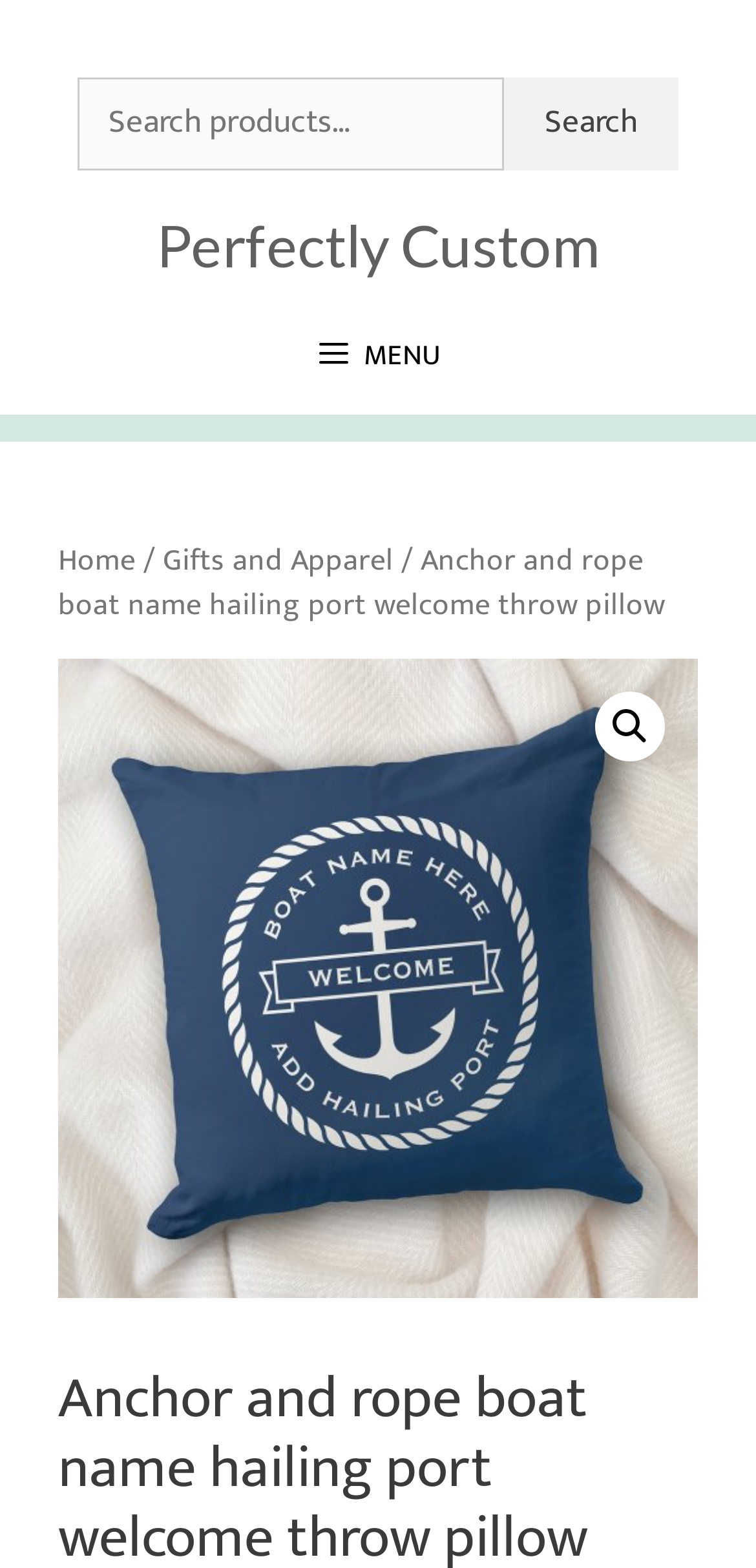Determine the coordinates of the bounding box that should be clicked to complete the instruction: "Search with the search button". The coordinates should be represented by four float numbers between 0 and 1: [left, top, right, bottom].

[0.667, 0.049, 0.897, 0.108]